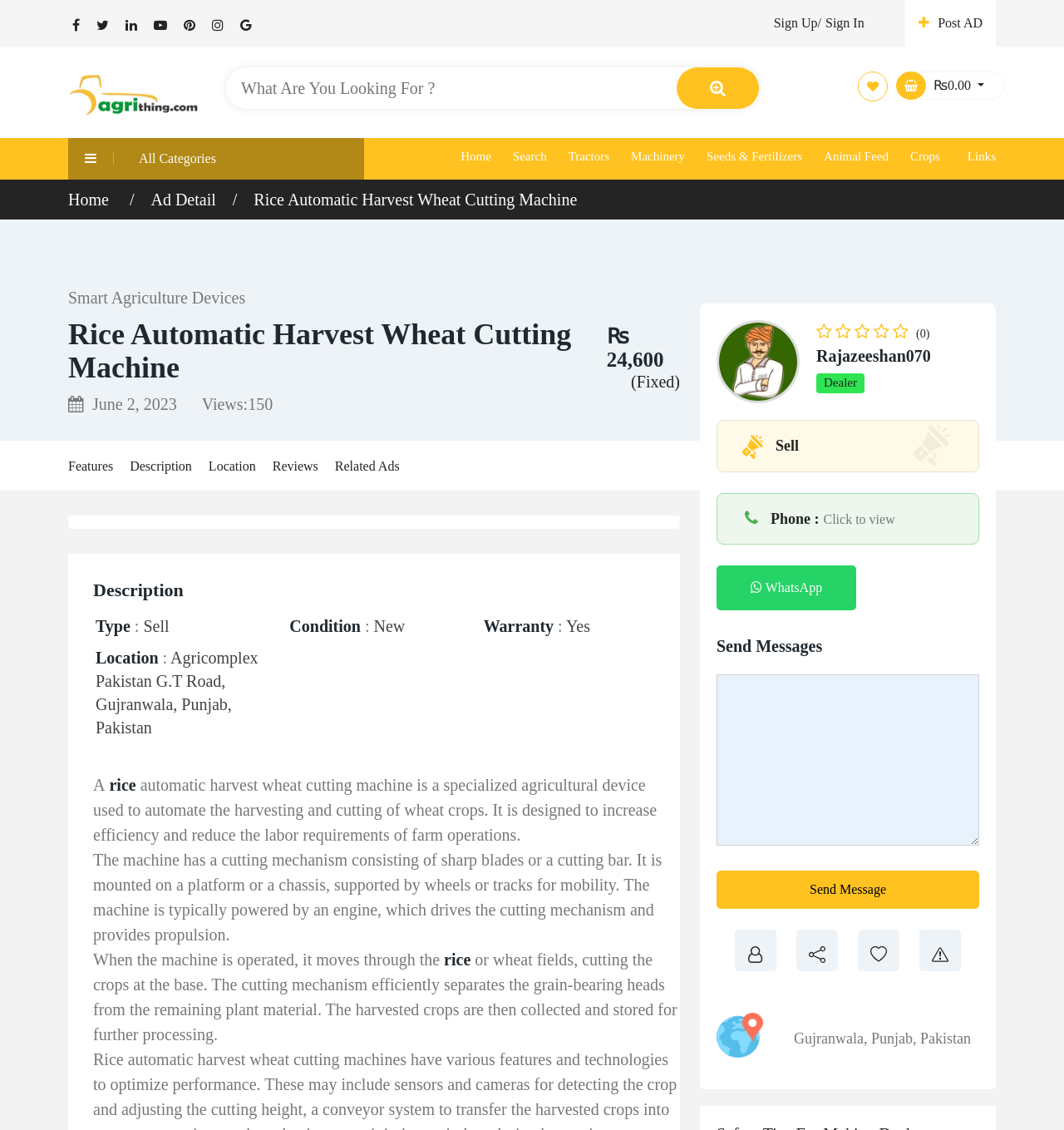Locate the bounding box coordinates of the clickable part needed for the task: "View the profile picture".

[0.673, 0.283, 0.752, 0.357]